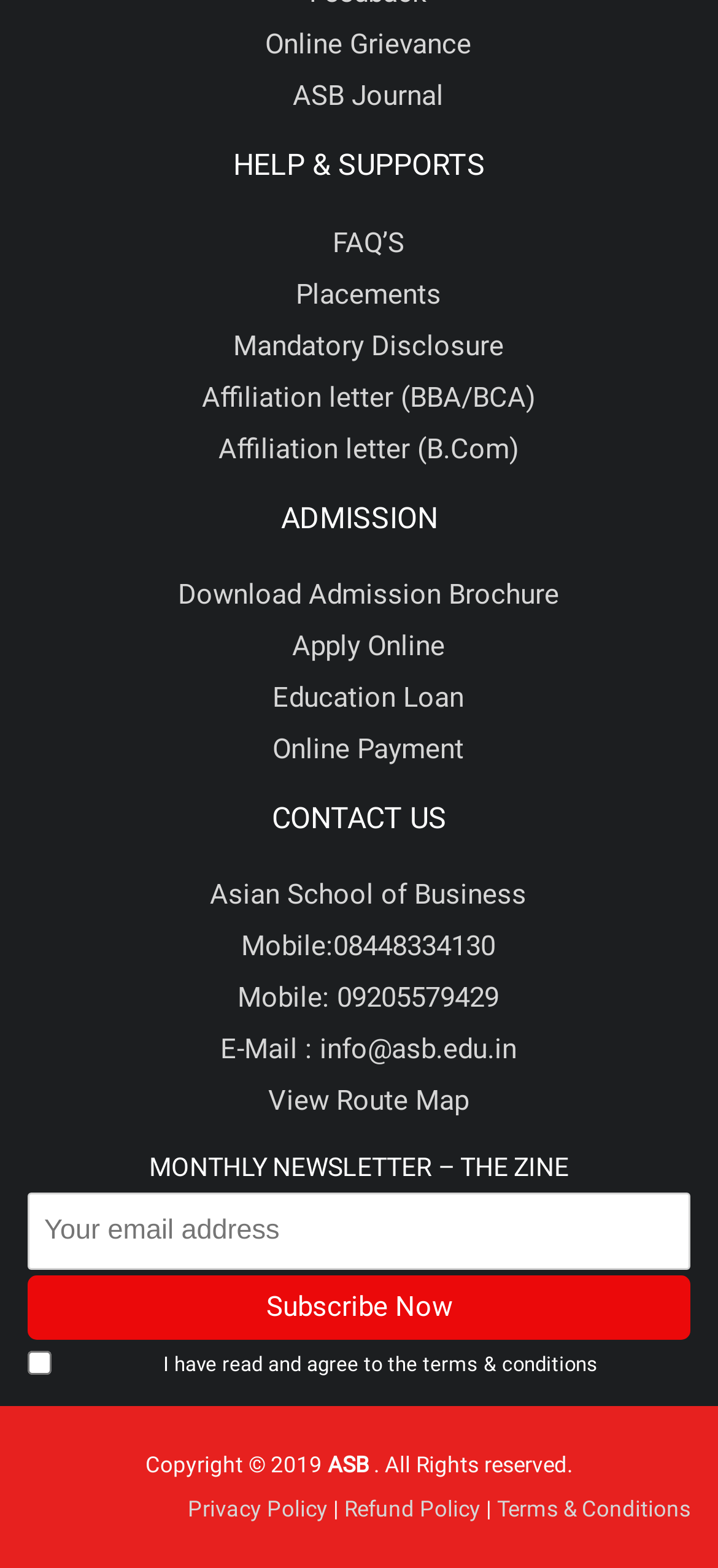How many links are there under 'HELP & SUPPORTS'?
Answer the question in as much detail as possible.

I counted the links under the 'HELP & SUPPORTS' heading, which are 'Online Grievance', 'ASB Journal', 'FAQ’S', 'Placements', and 'Mandatory Disclosure', so there are 5 links in total.